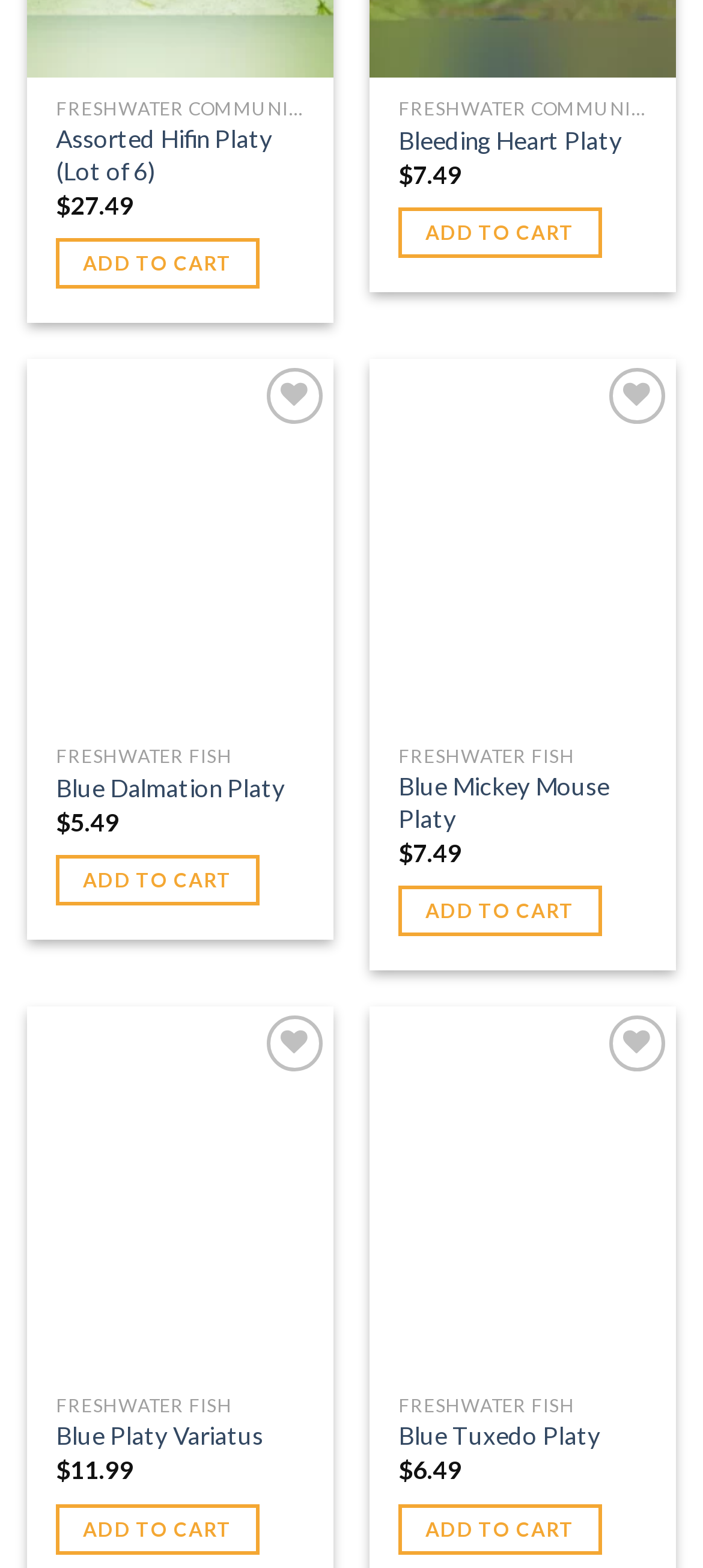How much does the Bleeding Heart Platy cost?
Answer the question with as much detail as possible.

The price of the Bleeding Heart Platy can be found by looking at the StaticText element with the text '$7.49', which is located near the link element with the text 'Bleeding Heart Platy'.